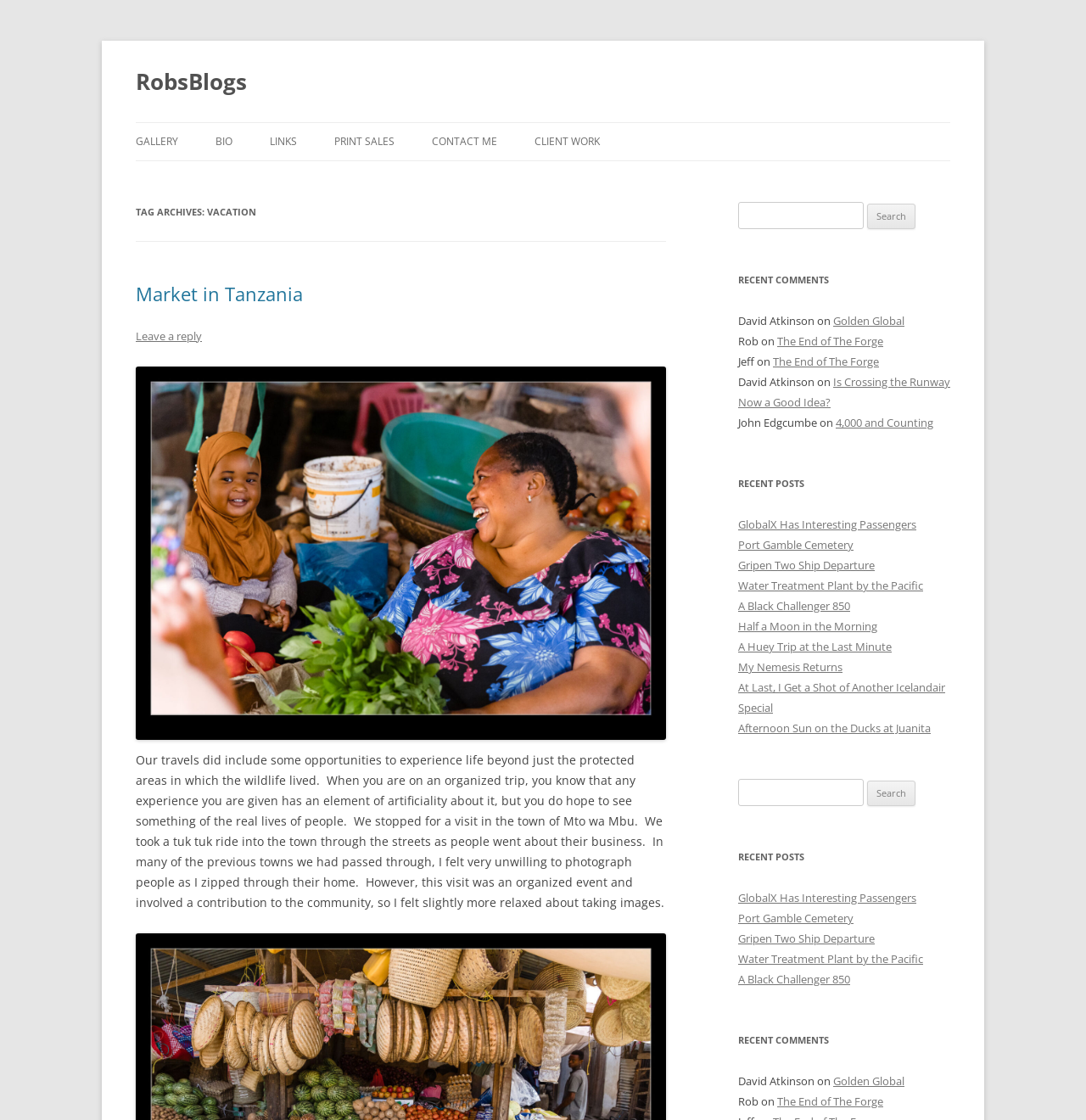How many recent comments are there?
Please provide a detailed and comprehensive answer to the question.

I counted the recent comments section, which lists comments from 'David Atkinson', 'Rob', 'David Atkinson', and 'John Edgcumbe'. There are 4 recent comments in total.